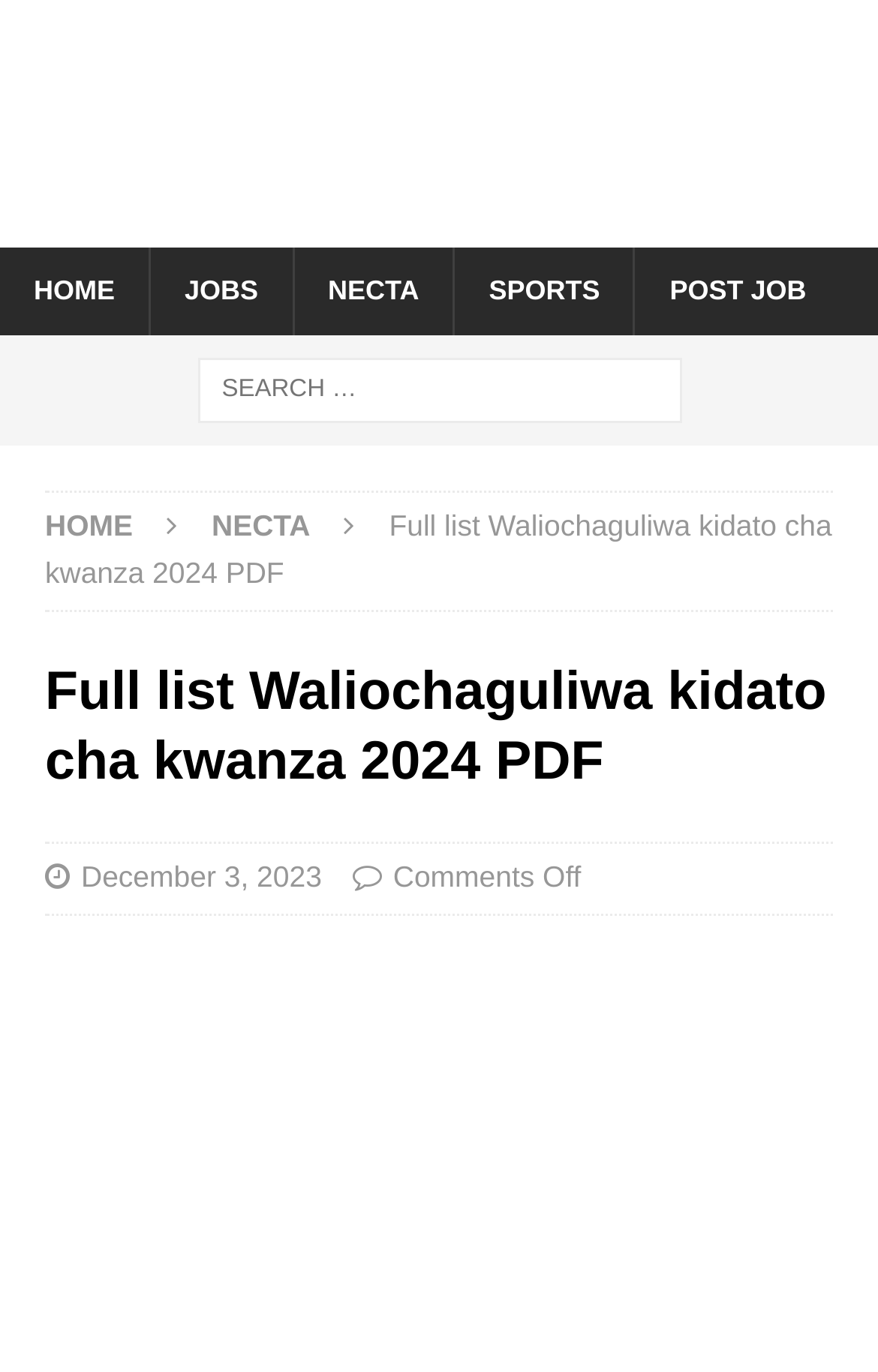Please identify the bounding box coordinates of the clickable area that will fulfill the following instruction: "click the jobwikis logo". The coordinates should be in the format of four float numbers between 0 and 1, i.e., [left, top, right, bottom].

[0.051, 0.116, 0.949, 0.142]